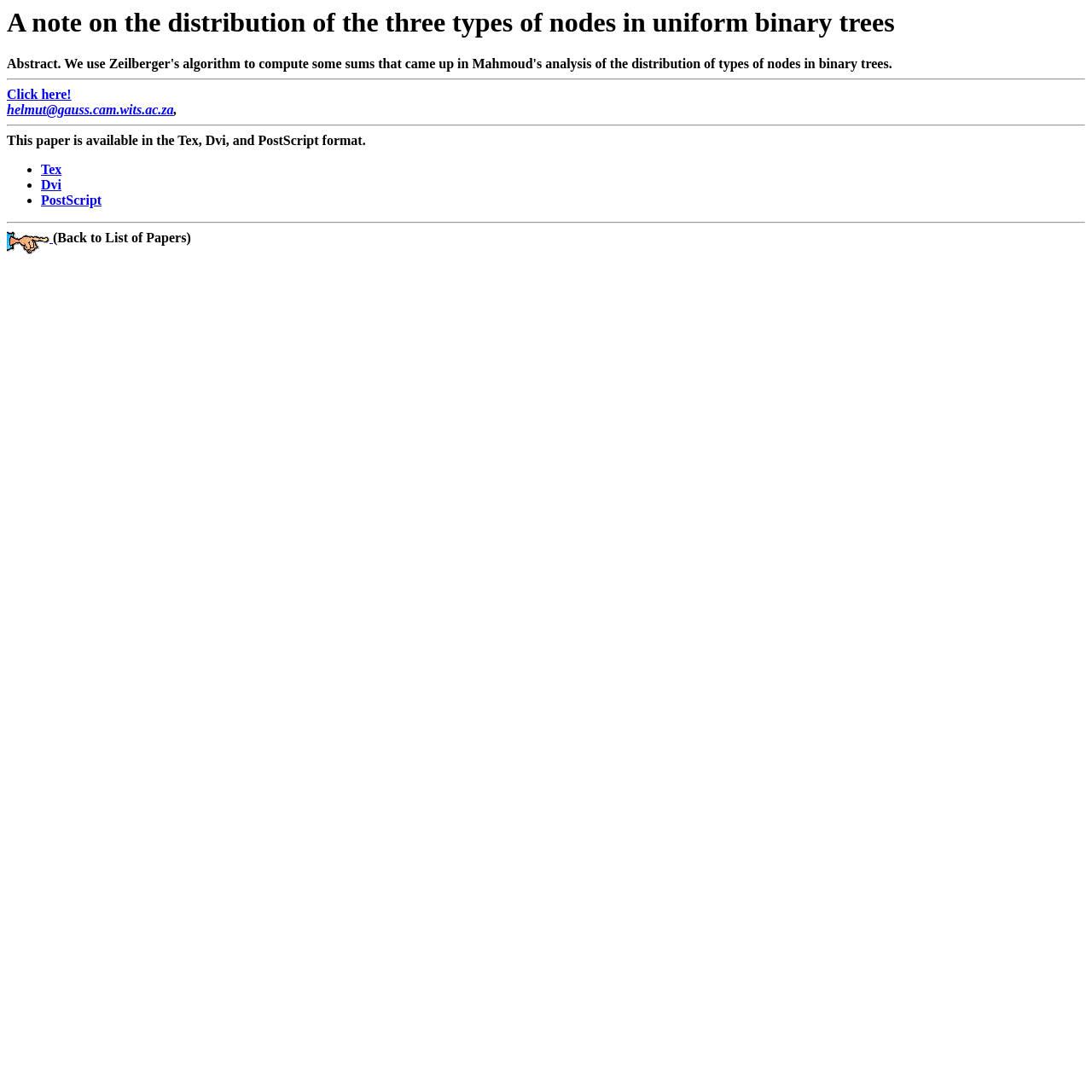Summarize the webpage with intricate details.

The webpage appears to be an academic paper or article page. At the top, there is a heading that reads "A note on the distribution of the three types of nodes in uniform binary trees". Below the heading, there is a horizontal separator line. 

Underneath the separator, there is a link that says "Click here!" followed by a group of elements, including a link to an email address "helmut@gauss.cam.wits.ac.za" and a comma. 

Further down, there is another horizontal separator line, and then a paragraph of text that states "This paper is available in the Tex, Dvi, and PostScript format." 

Below this text, there is a list of three items, each marked with a bullet point, and each containing a link to a different format: Tex, Dvi, and PostScript. 

After the list, there is another horizontal separator line, and then a link with an associated image, although the image does not have a descriptive text. To the right of the link, there is a text that says "(Back to List of Papers)".